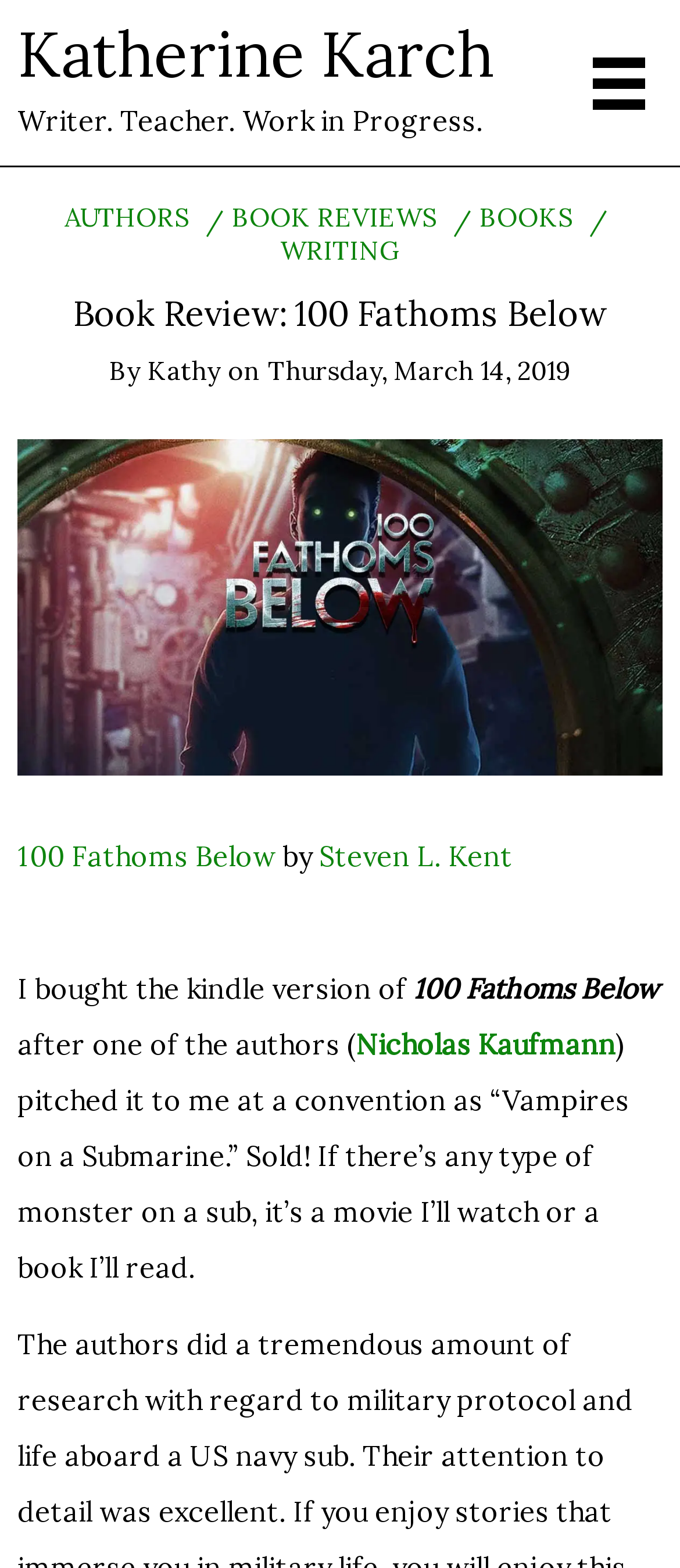Determine the bounding box coordinates of the clickable region to carry out the instruction: "Read more about the author Nicholas Kaufmann".

[0.523, 0.655, 0.905, 0.677]